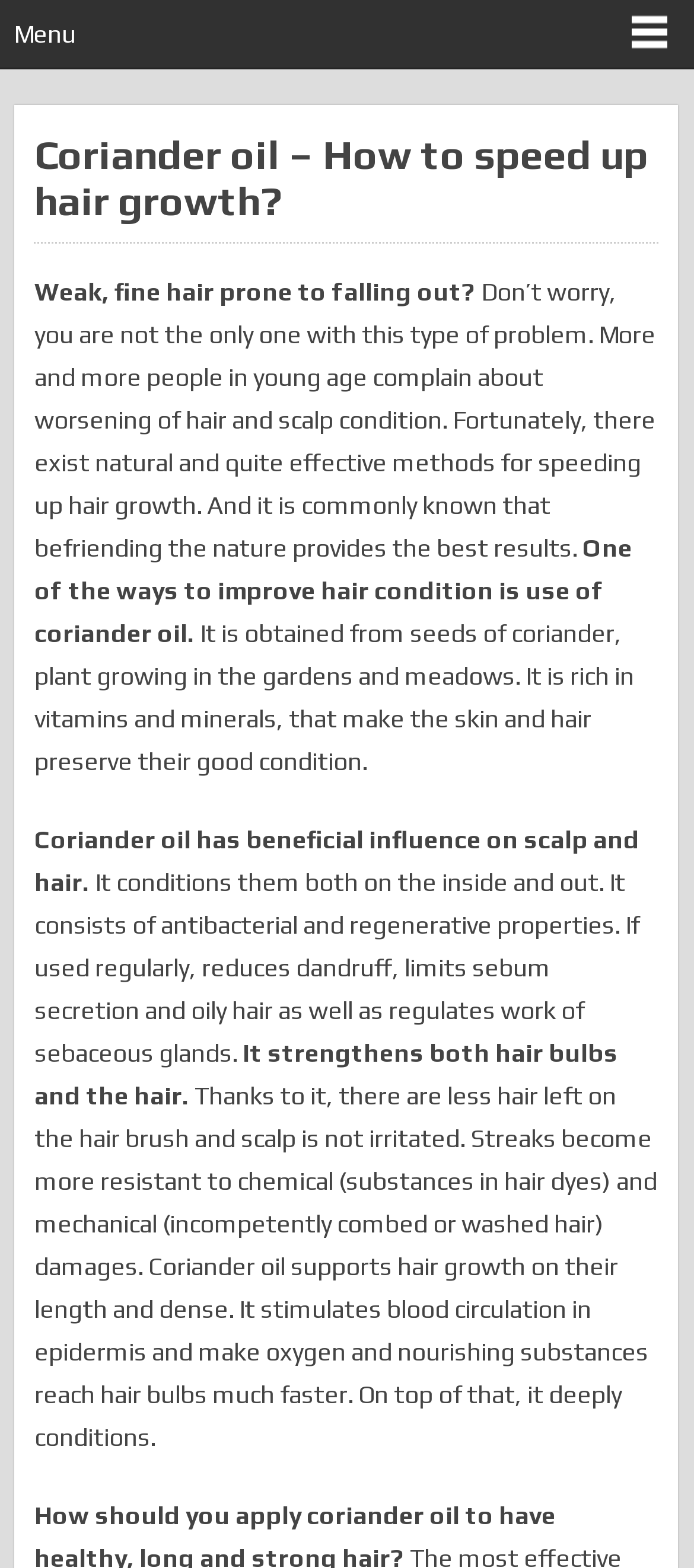What is the main problem described on this webpage?
Give a detailed and exhaustive answer to the question.

The webpage starts by describing a common problem that many people face, which is weak, fine hair that is prone to falling out. This is stated in the second paragraph of the webpage.